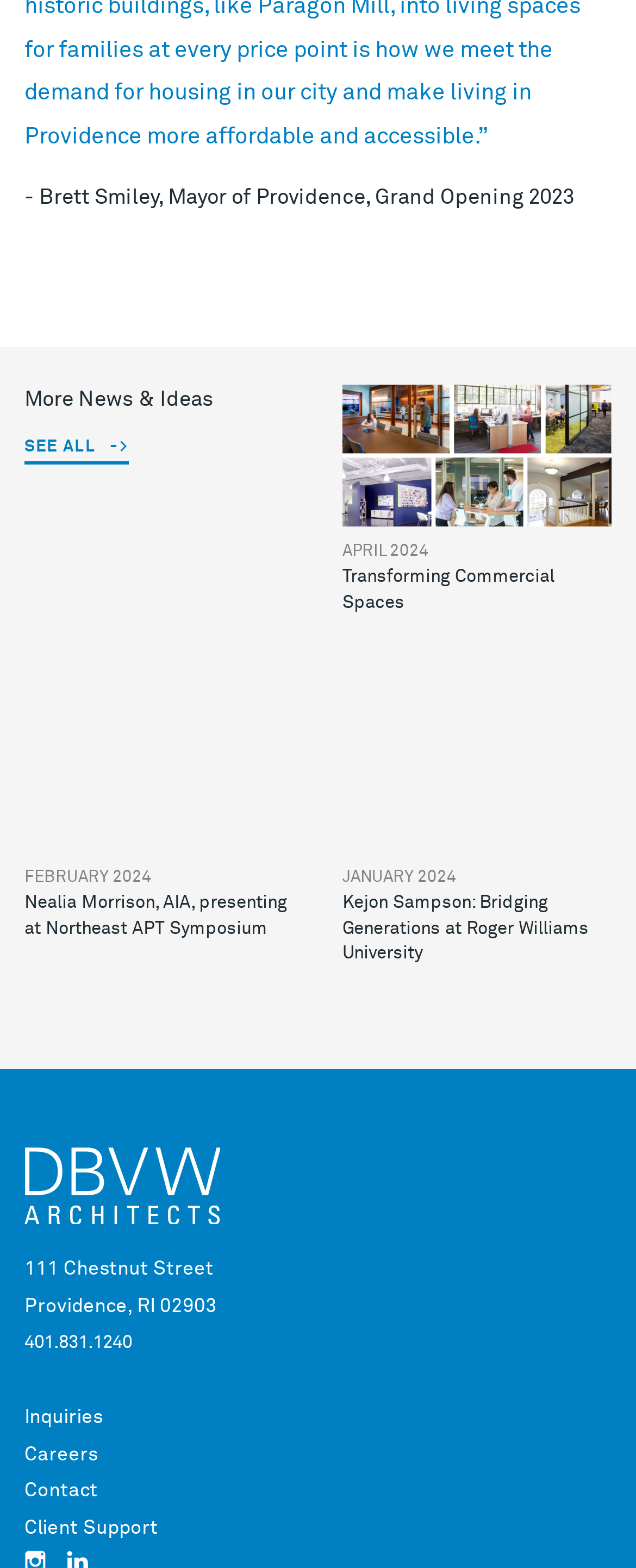Identify the coordinates of the bounding box for the element that must be clicked to accomplish the instruction: "Get support for clients".

[0.038, 0.969, 0.249, 0.981]